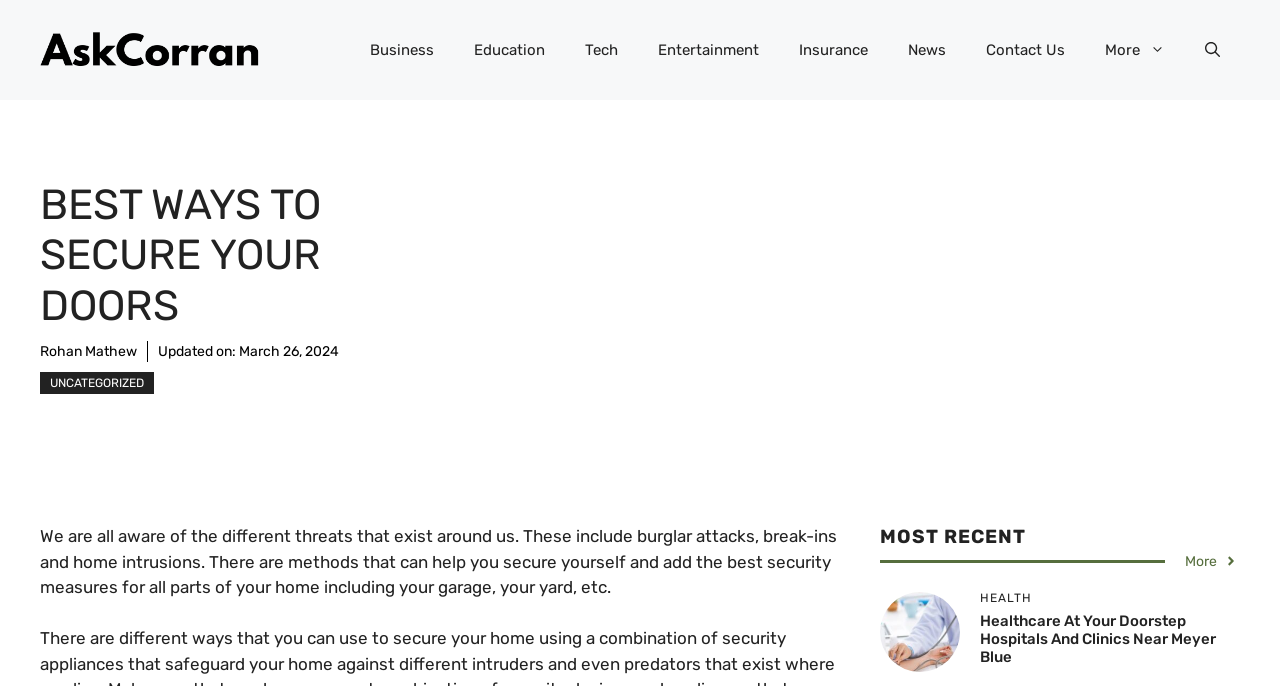Identify the bounding box for the given UI element using the description provided. Coordinates should be in the format (top-left x, top-left y, bottom-right x, bottom-right y) and must be between 0 and 1. Here is the description: Contact Us

[0.755, 0.029, 0.848, 0.117]